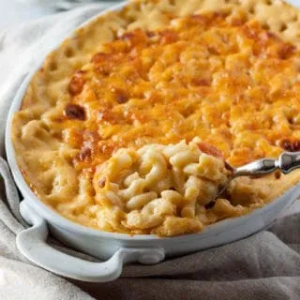Craft a descriptive caption that covers all aspects of the image.

The image showcases a delicious serving of Southern Baked Macaroni and Cheese, prominently displayed in a stylish, oval baking dish. The dish features a golden, crispy top that hints at a perfectly baked crust, providing a contrast to the creamy, cheesy interior. The macaroni is visible, with a generous portion appearing to be scooped out, showcasing the gooey texture that is characteristic of this beloved comfort food. The background features a light, neutral setting with a soft, textured cloth underneath, accentuating the dish's inviting warmth and homey appeal, perfect for a cozy meal or a family gathering. This dish is often celebrated for its rich flavors and comforting qualities, making it a popular choice in Southern cuisine.